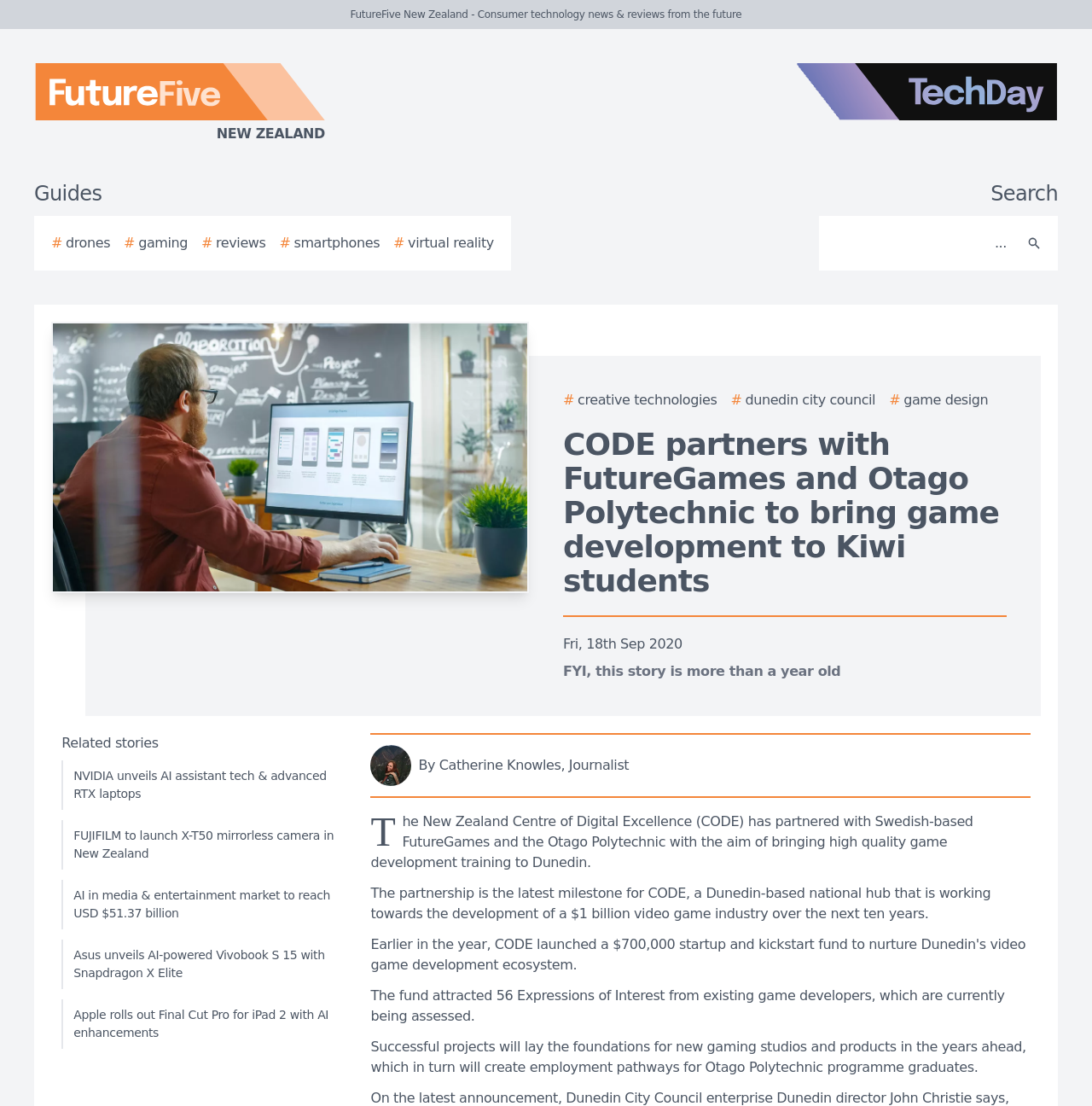What is the logo on the top left corner?
Examine the screenshot and reply with a single word or phrase.

FutureFive New Zealand logo